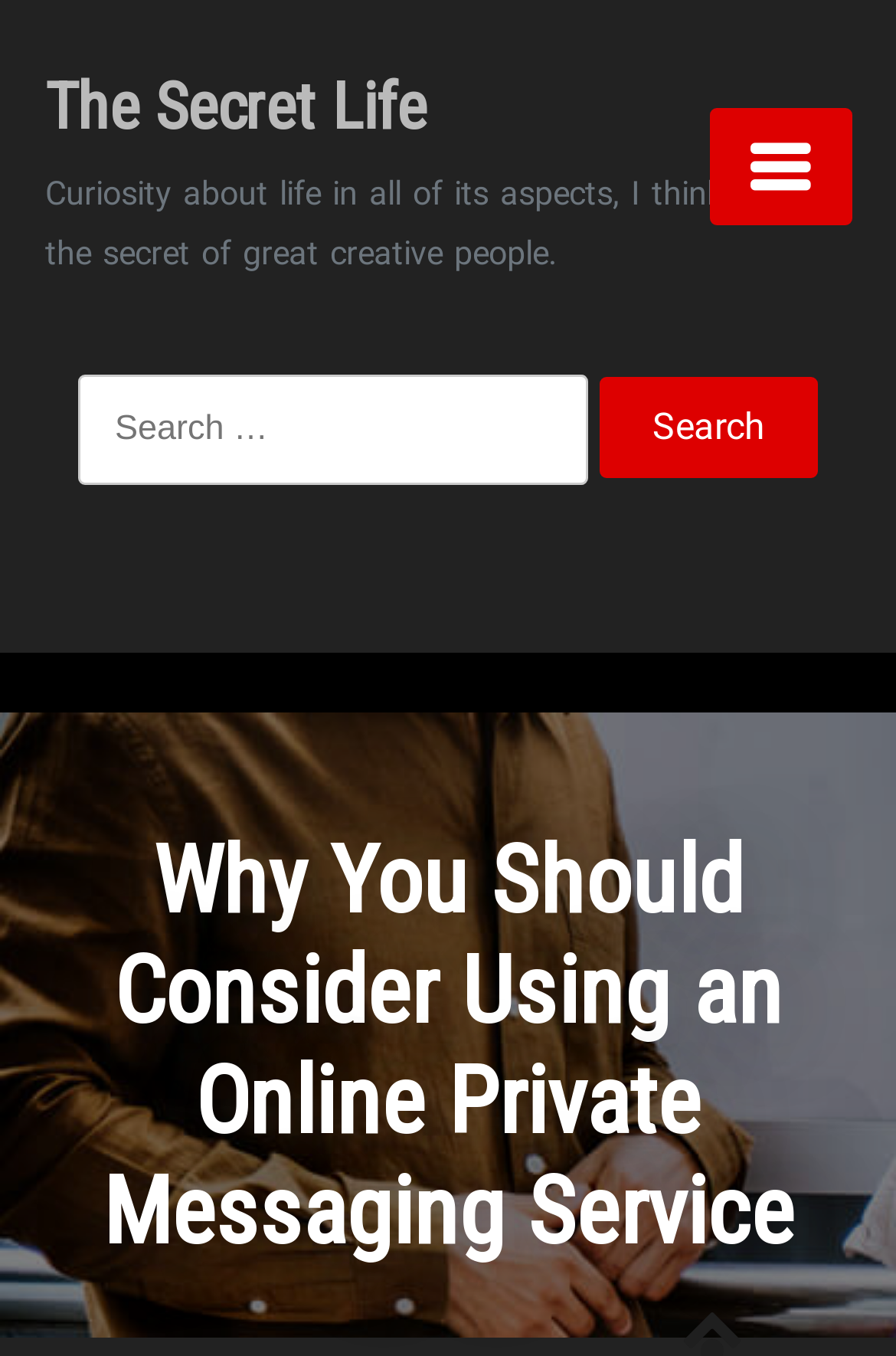Respond to the question below with a concise word or phrase:
How many headings are on the webpage?

Two